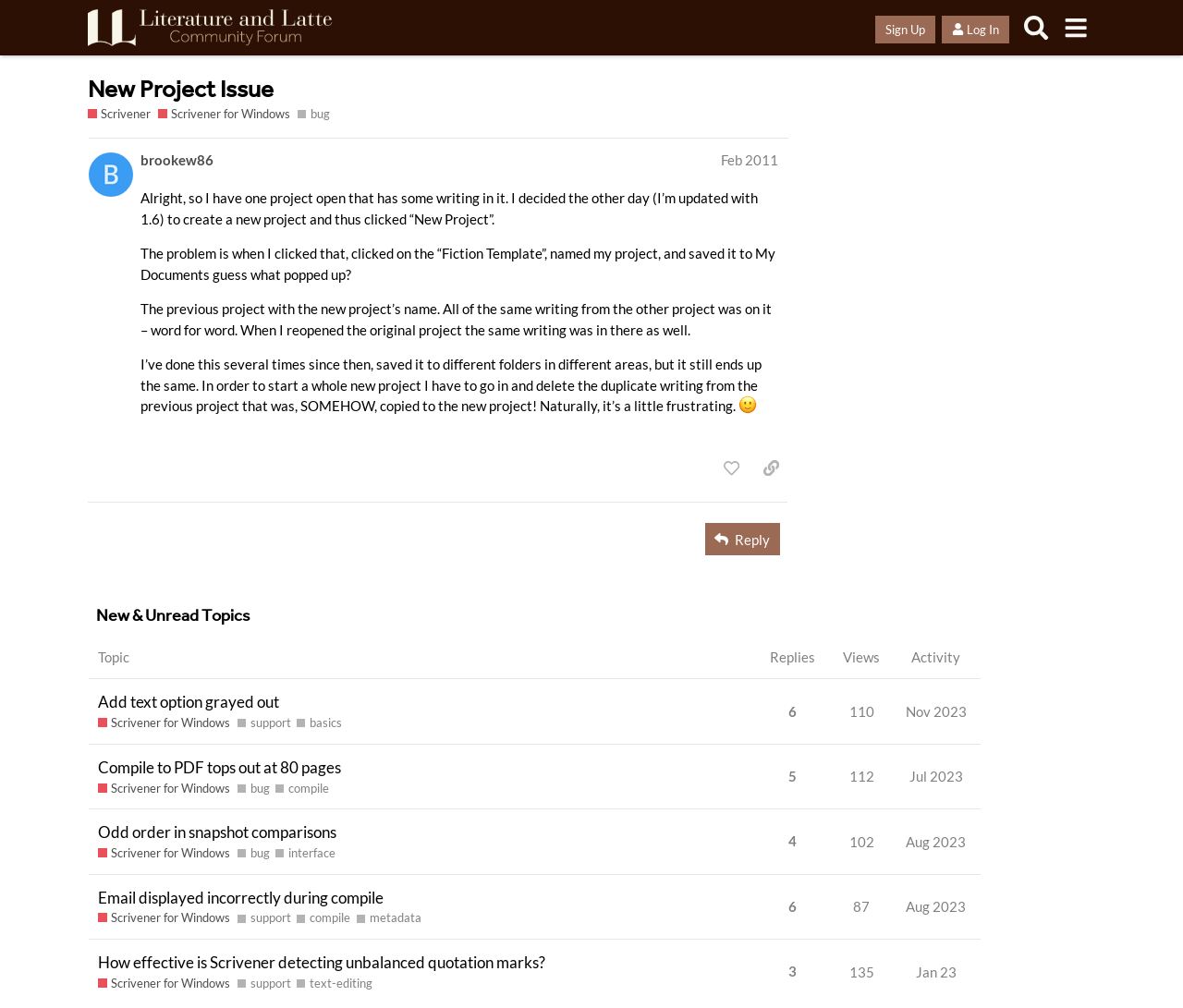Identify the bounding box of the UI component described as: "alt="Literature & Latte Forums"".

[0.074, 0.009, 0.283, 0.046]